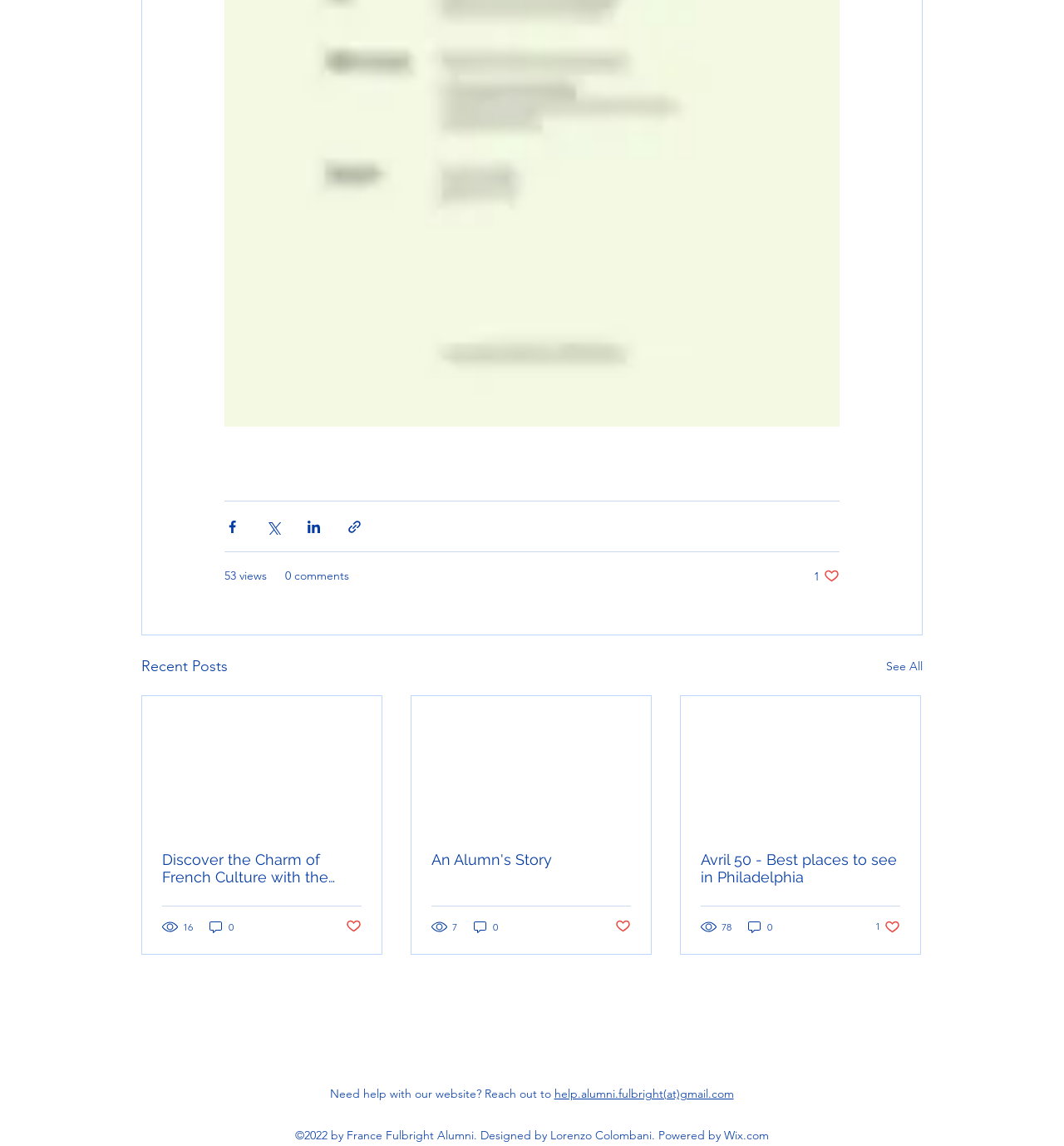What is the title of the second post?
Please provide a comprehensive answer based on the visual information in the image.

The title of the second post is 'An Alumn's Story', which is a link element within the article element. This title is likely the title of the post or article being shared.